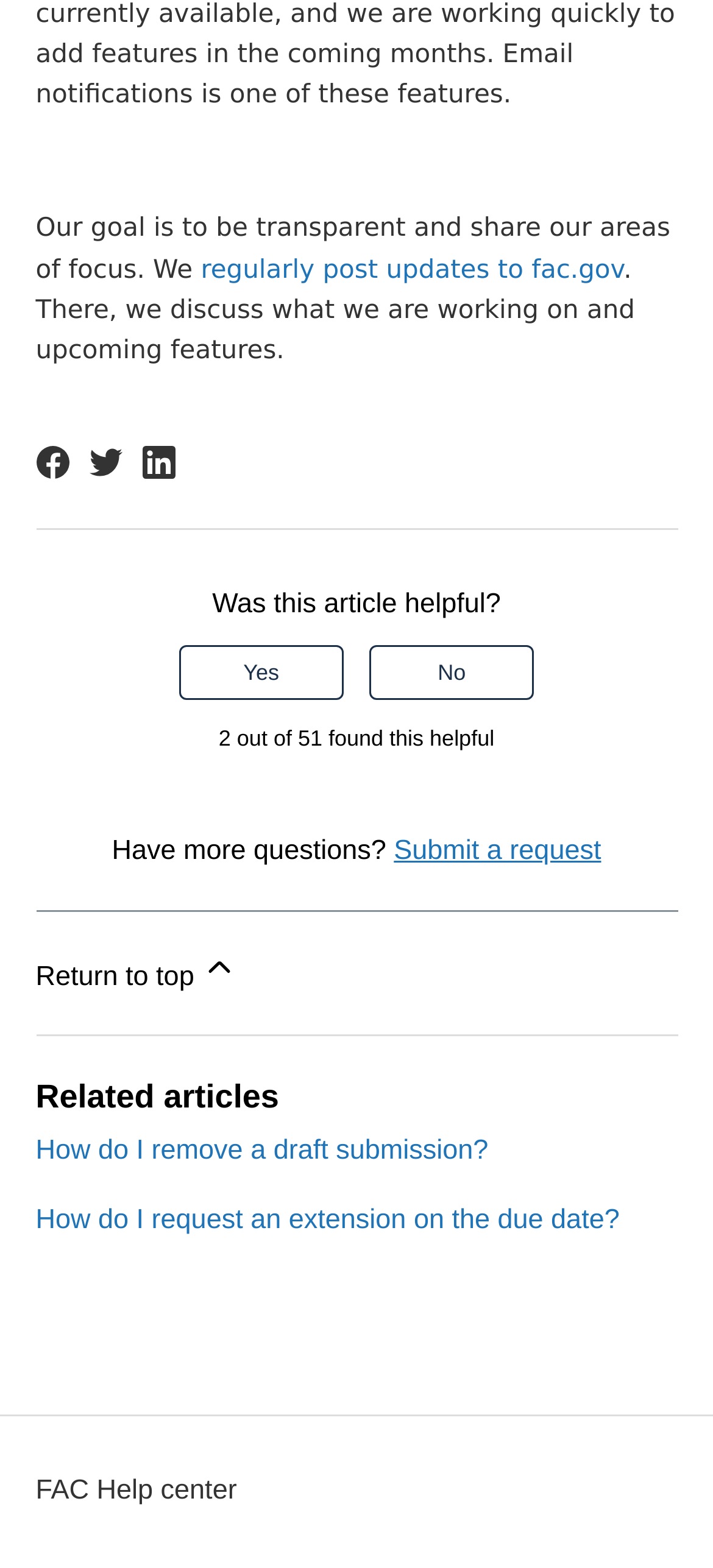Please provide a comprehensive response to the question based on the details in the image: What is the topic of the related article 'How do I remove a draft submission?'?

The related article 'How do I remove a draft submission?' is likely about removing a draft submission, which suggests that the topic is related to managing or editing submissions.